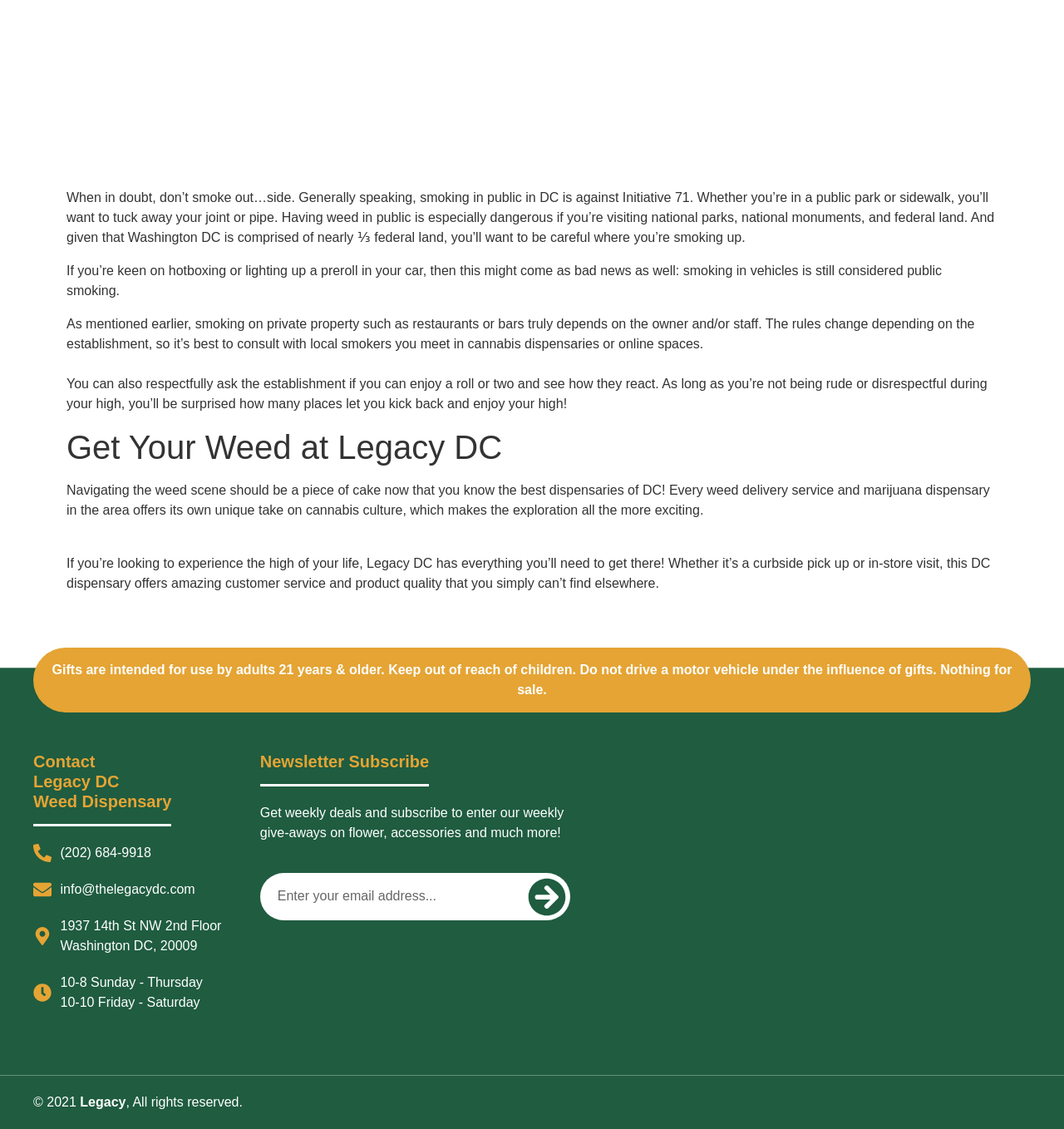Please find the bounding box coordinates of the section that needs to be clicked to achieve this instruction: "Contact Legacy DC".

[0.031, 0.666, 0.089, 0.683]